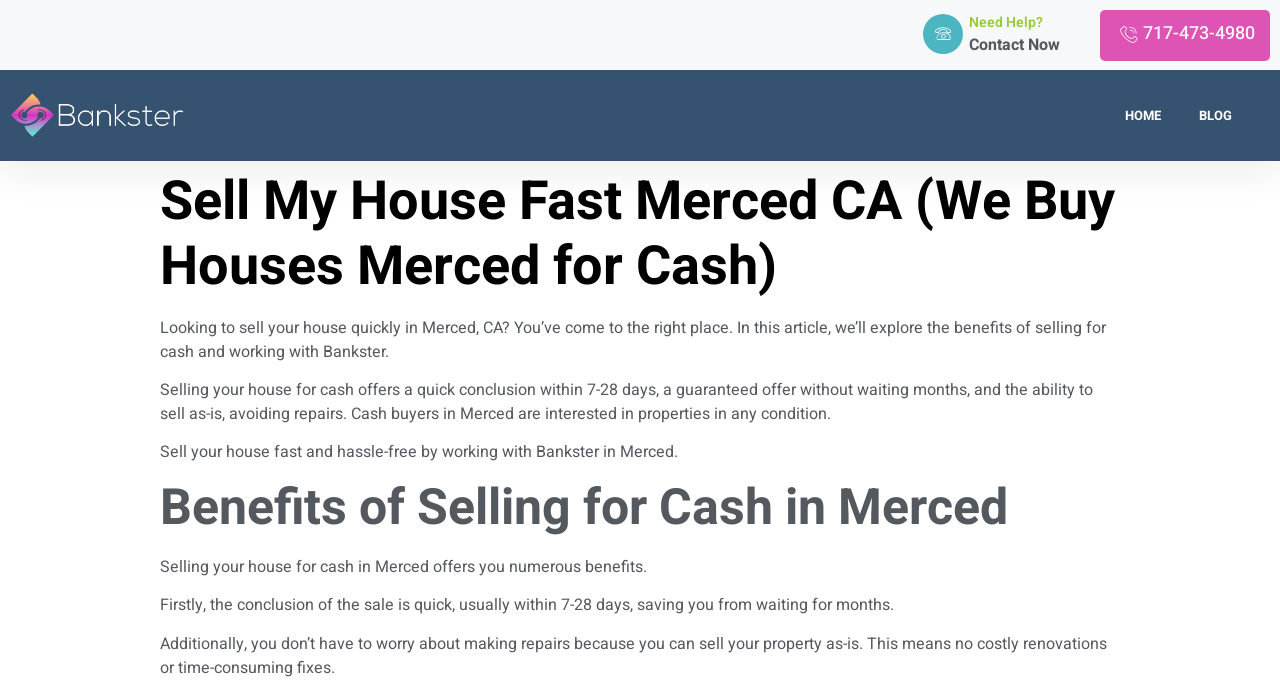Locate the bounding box coordinates for the element described below: "Home". The coordinates must be four float values between 0 and 1, formatted as [left, top, right, bottom].

[0.879, 0.132, 0.907, 0.206]